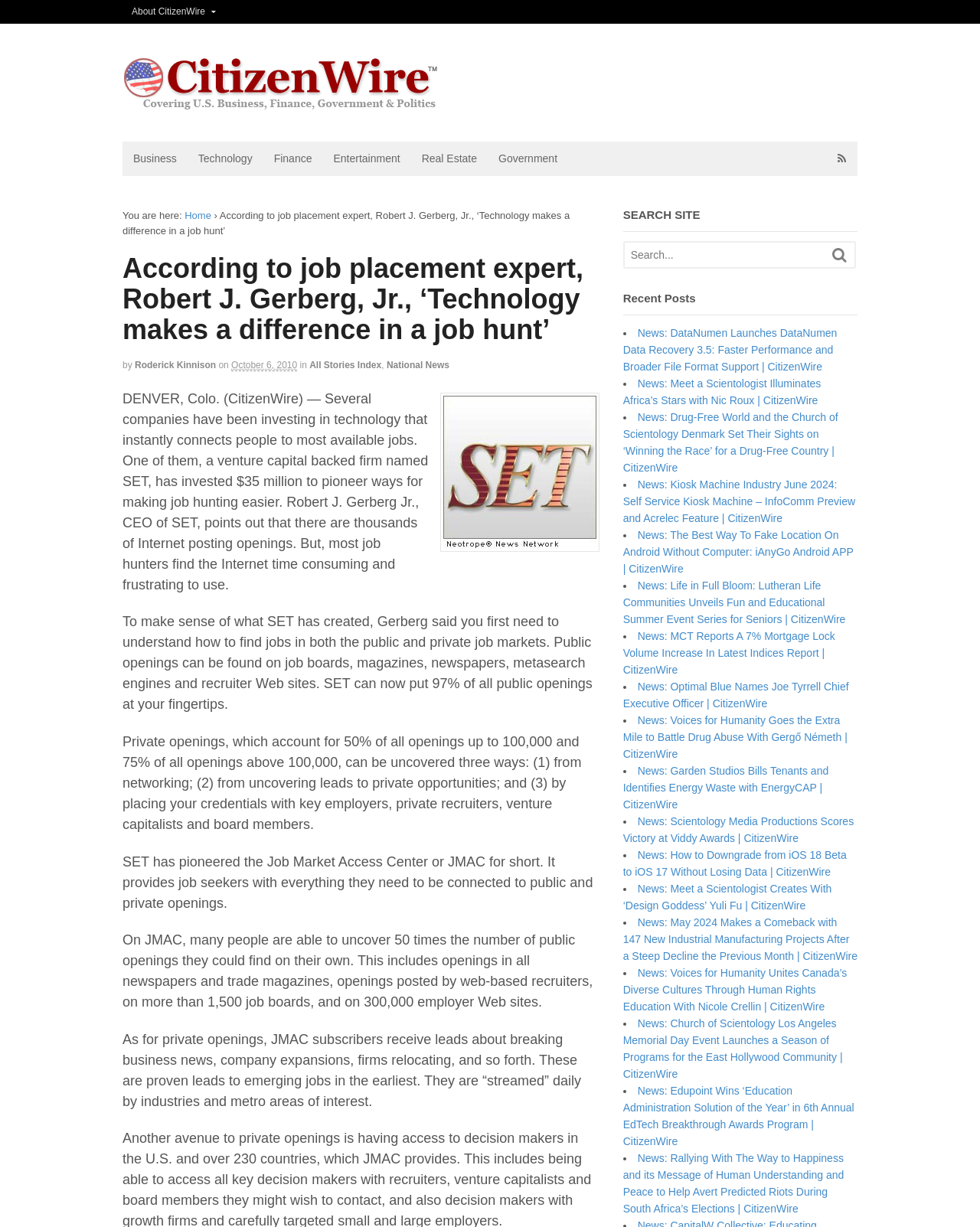Please determine the bounding box coordinates for the element that should be clicked to follow these instructions: "View 'News: DataNumen Launches DataNumen Data Recovery 3.5: Faster Performance and Broader File Format Support | CitizenWire'".

[0.636, 0.266, 0.854, 0.304]